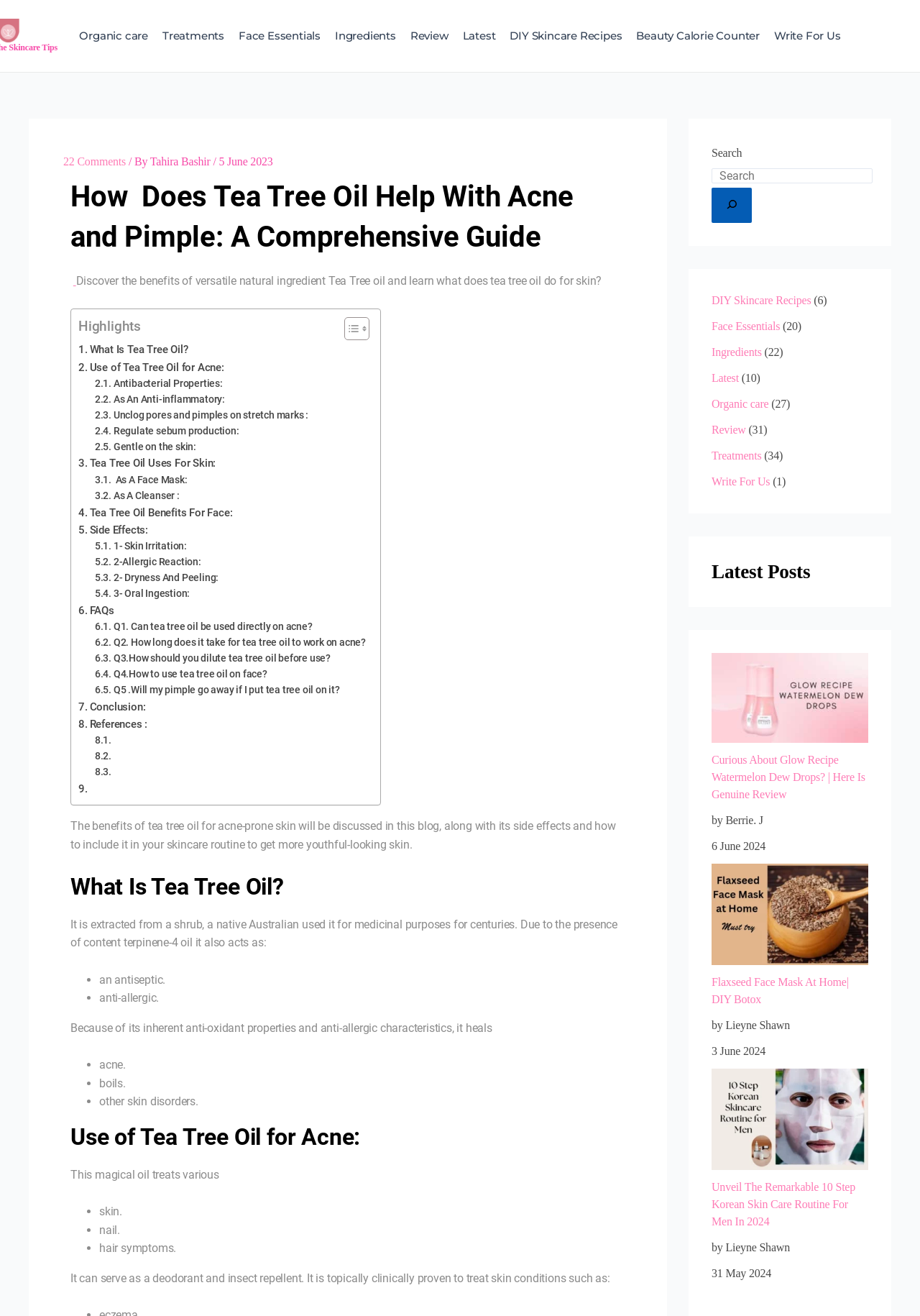Determine the bounding box coordinates for the UI element with the following description: "As A Cleanser :". The coordinates should be four float numbers between 0 and 1, represented as [left, top, right, bottom].

[0.103, 0.371, 0.195, 0.383]